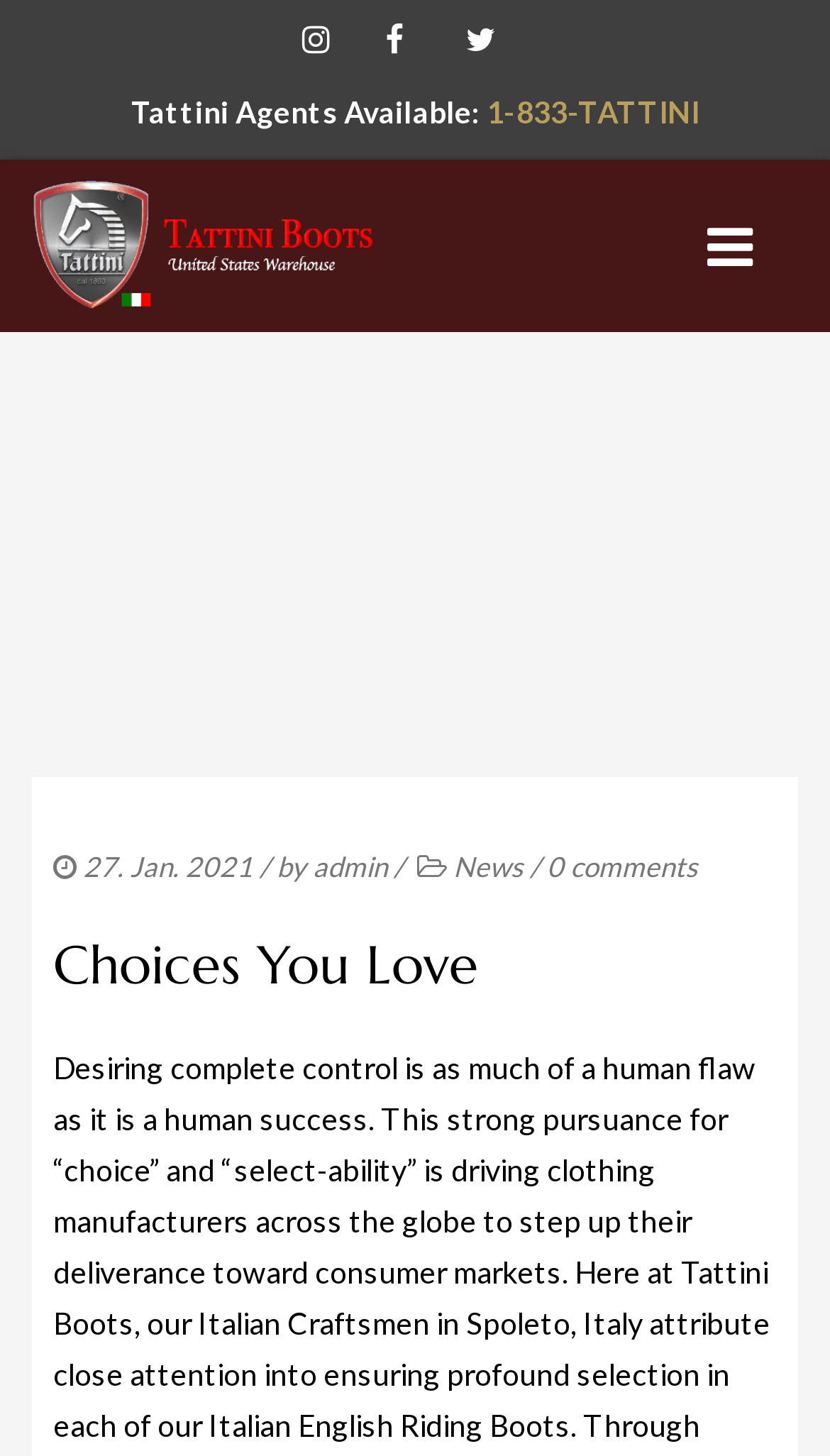Reply to the question with a single word or phrase:
What is the phone number to contact Tattini Agents?

1-833-TATTINI